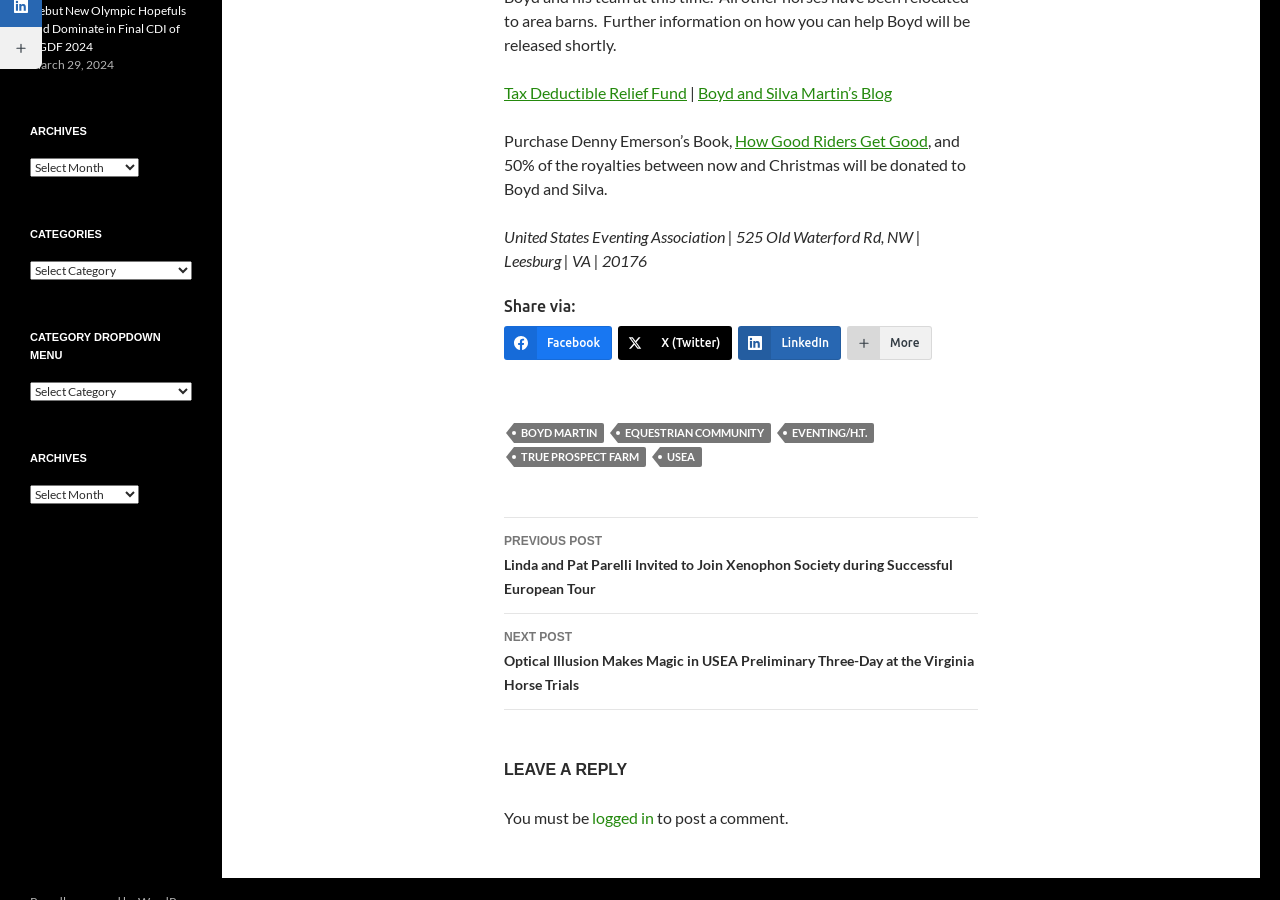Using the provided element description: "How Good Riders Get Good", determine the bounding box coordinates of the corresponding UI element in the screenshot.

[0.574, 0.146, 0.725, 0.167]